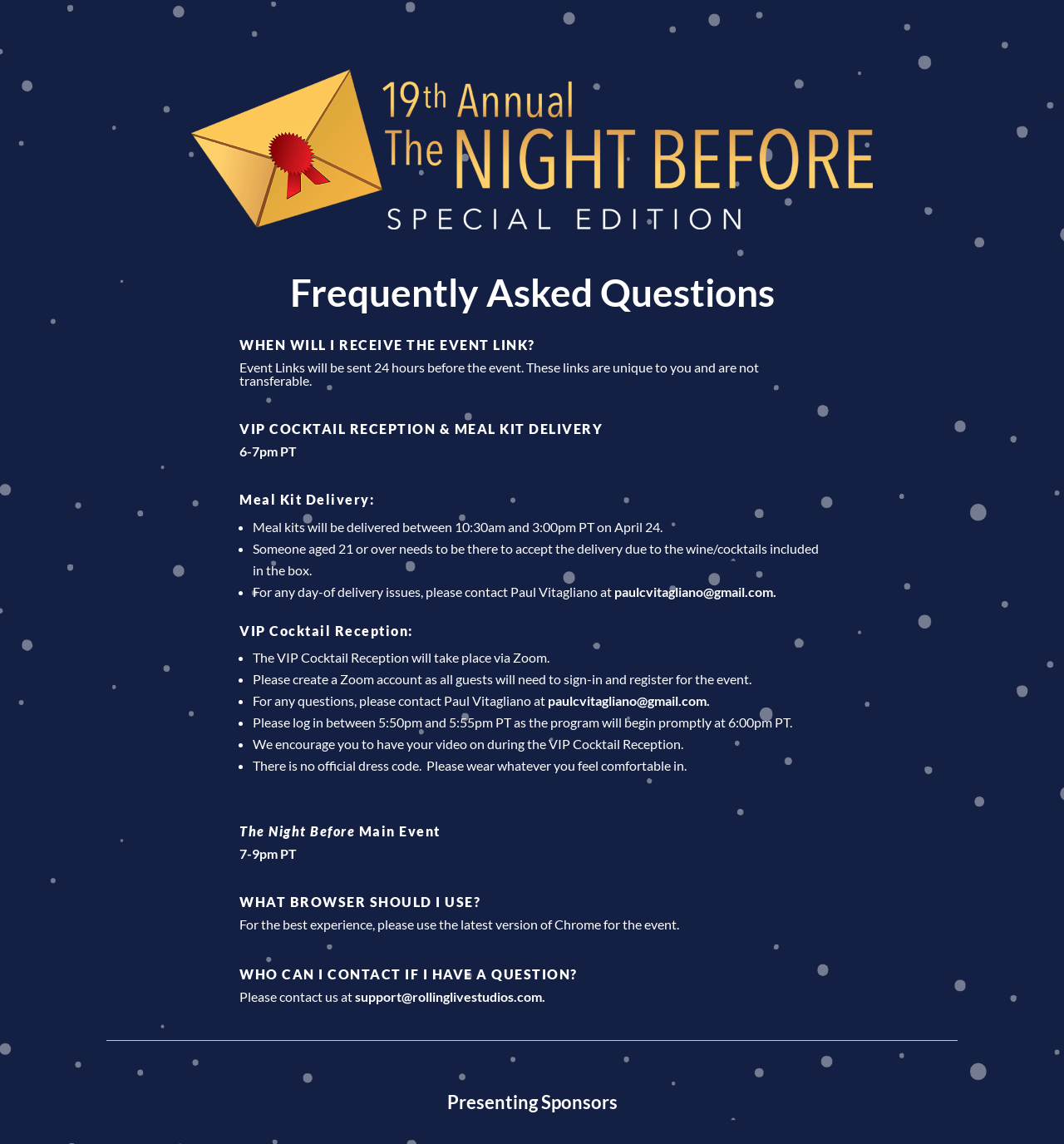Answer succinctly with a single word or phrase:
Who should I contact if I have a question?

support@rollinglivestudios.com